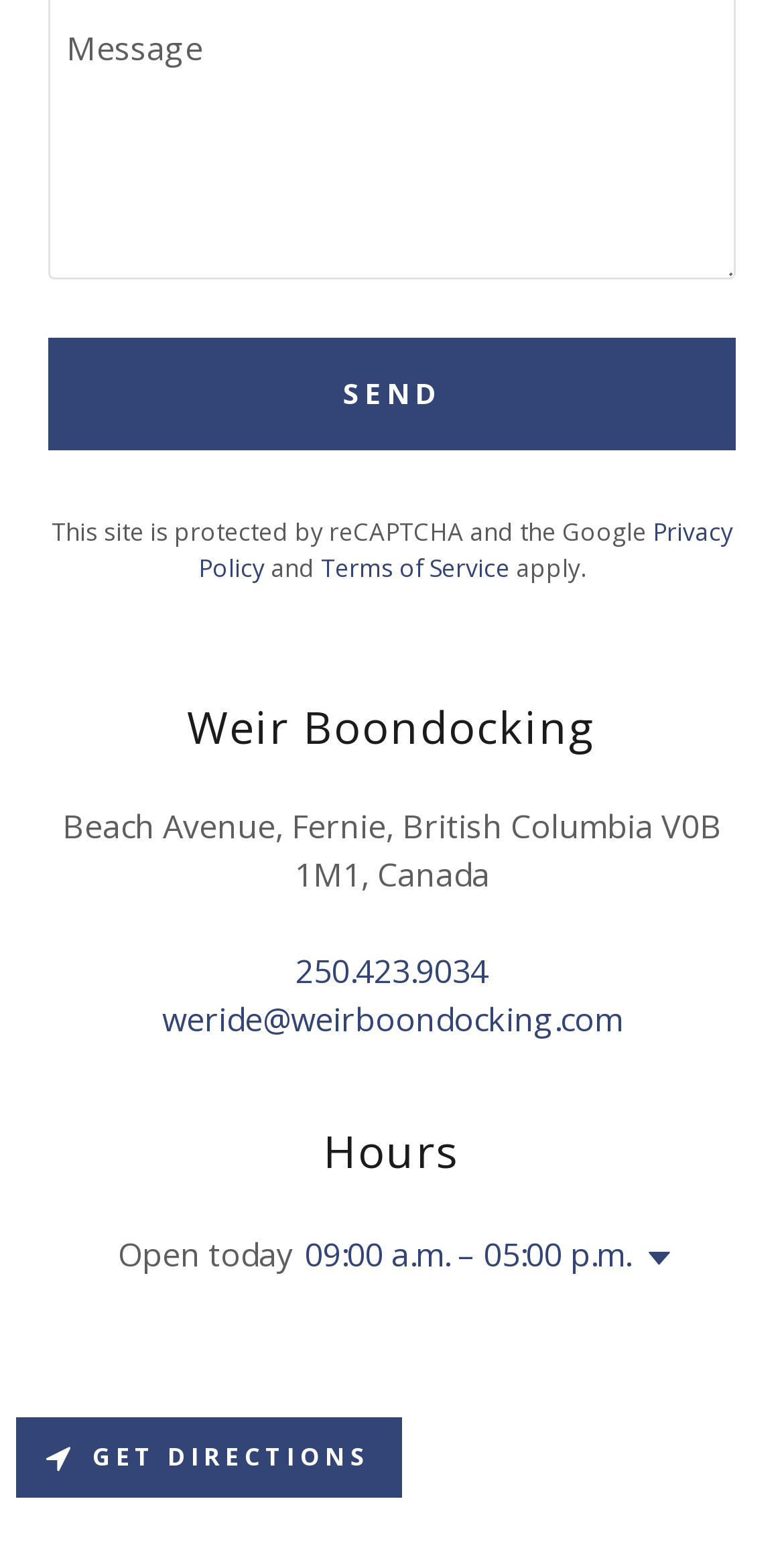What is the name of this boondocking site?
Please provide a full and detailed response to the question.

The heading 'Weir Boondocking' is present on the webpage, indicating that this is the name of the boondocking site.